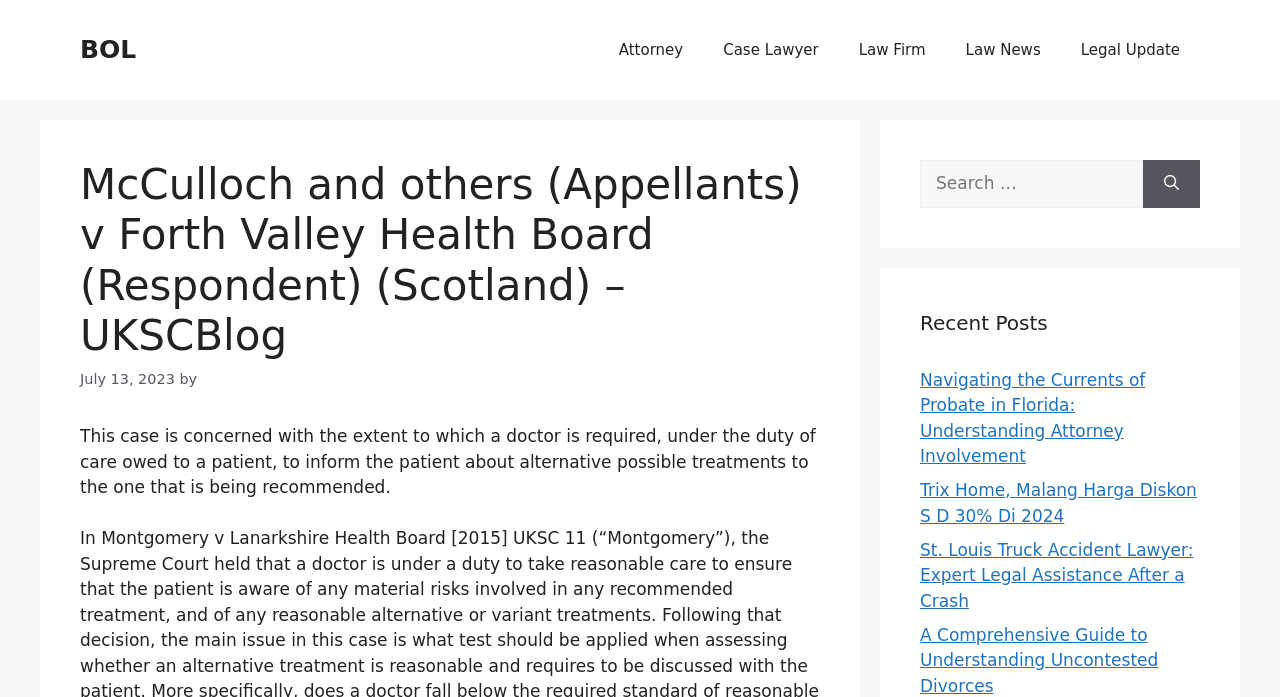Extract the primary headline from the webpage and present its text.

McCulloch and others (Appellants) v Forth Valley Health Board (Respondent) (Scotland) – UKSCBlog